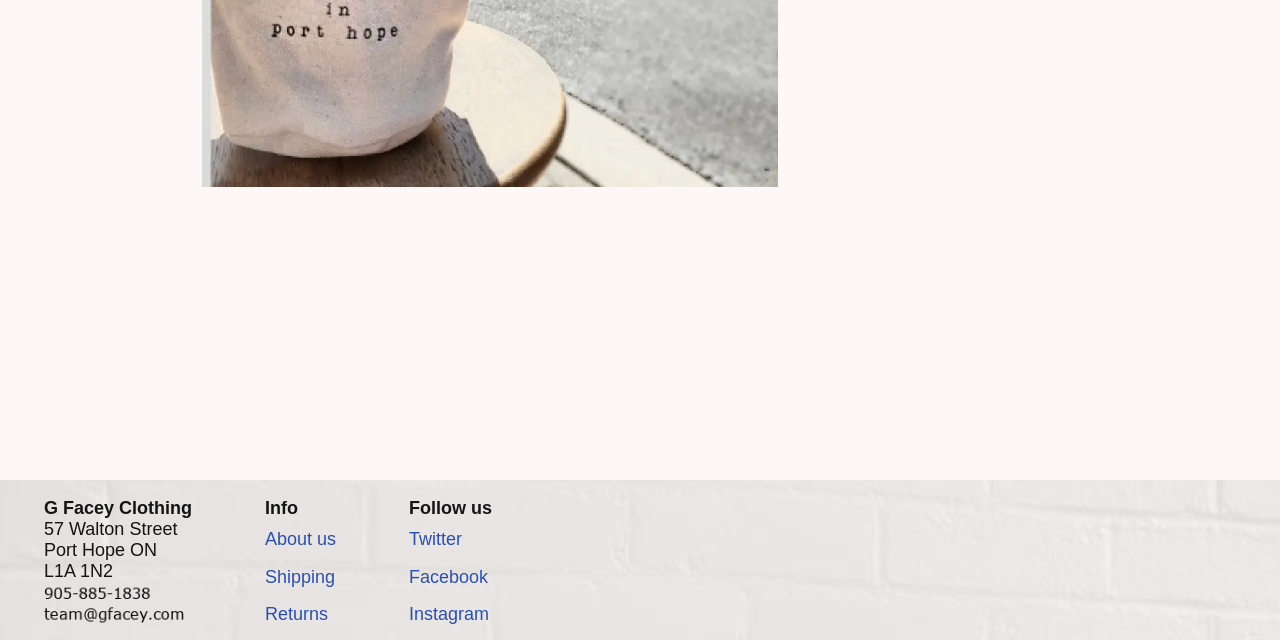Extract the bounding box coordinates for the HTML element that matches this description: "About us". The coordinates should be four float numbers between 0 and 1, i.e., [left, top, right, bottom].

[0.207, 0.811, 0.263, 0.87]